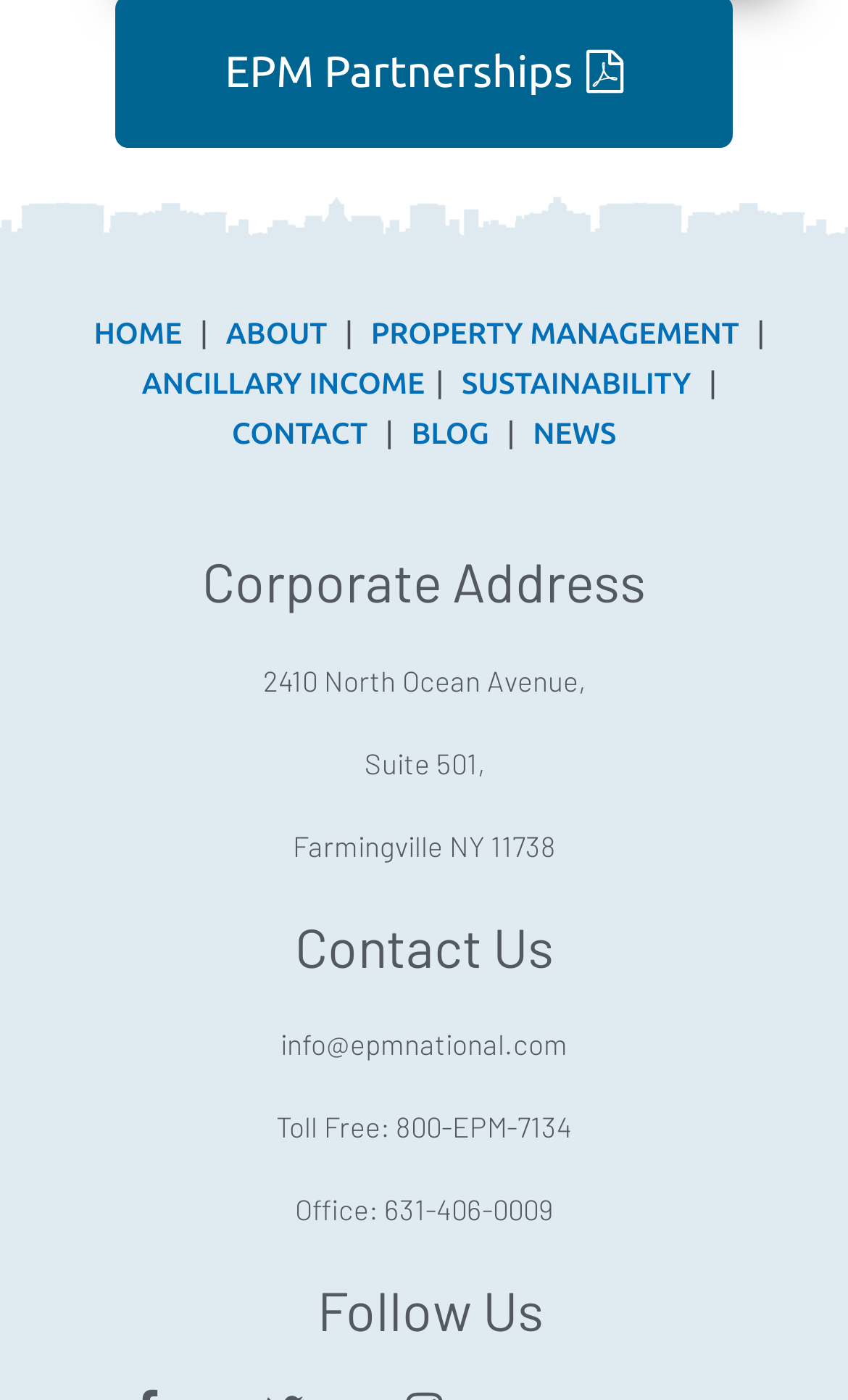Please find the bounding box coordinates of the element that you should click to achieve the following instruction: "contact us". The coordinates should be presented as four float numbers between 0 and 1: [left, top, right, bottom].

[0.331, 0.734, 0.669, 0.759]